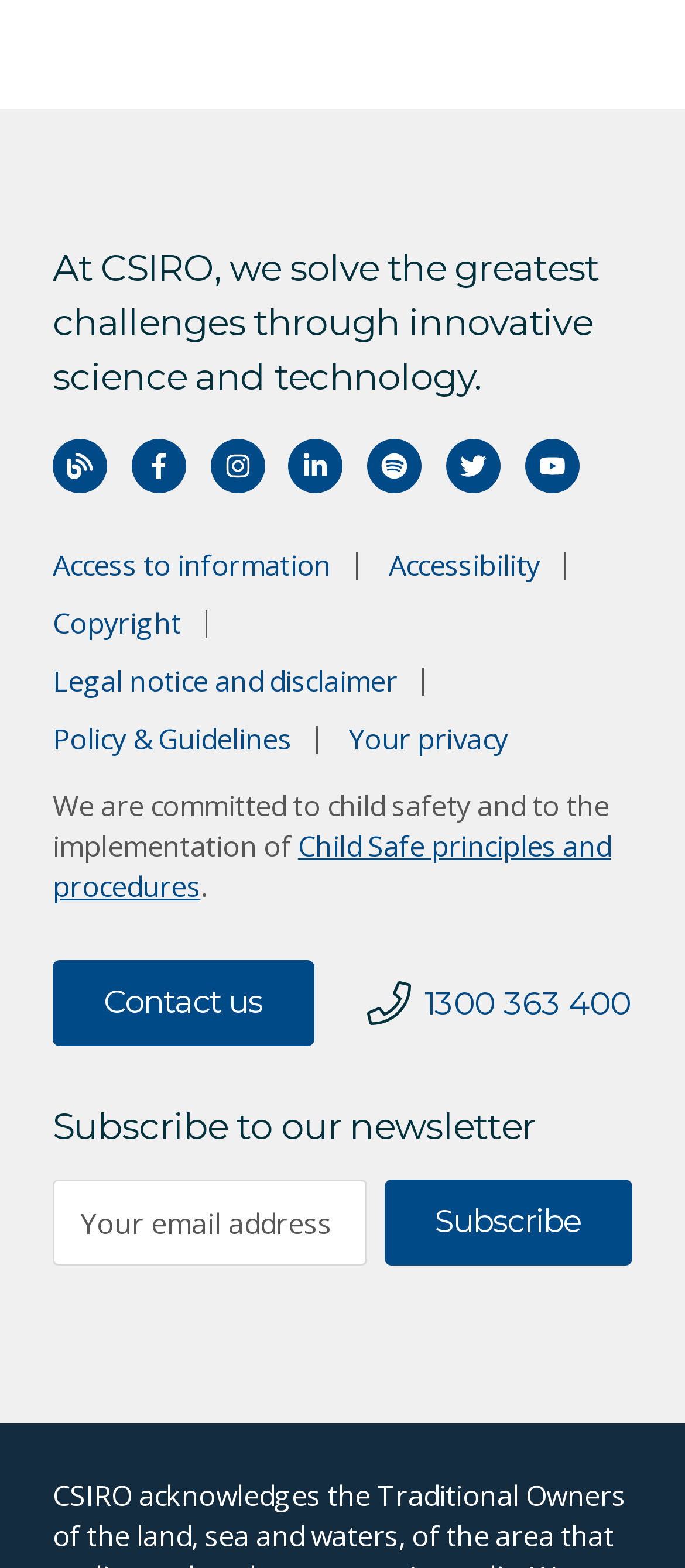What is the name of the organization?
Using the image, answer in one word or phrase.

CSIRO